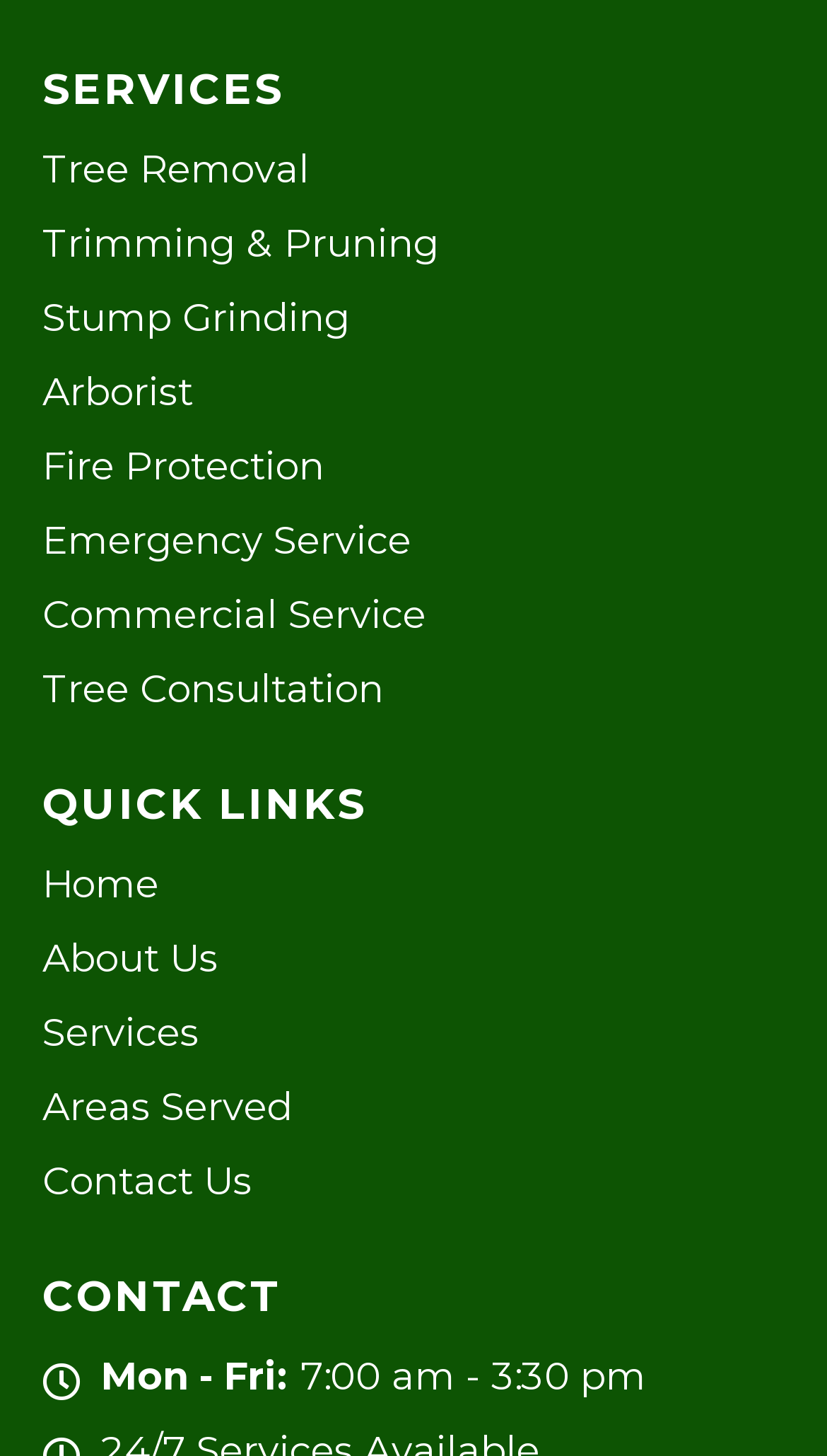For the following element description, predict the bounding box coordinates in the format (top-left x, top-left y, bottom-right x, bottom-right y). All values should be floating point numbers between 0 and 1. Description: Commercial Service

[0.051, 0.403, 0.949, 0.442]